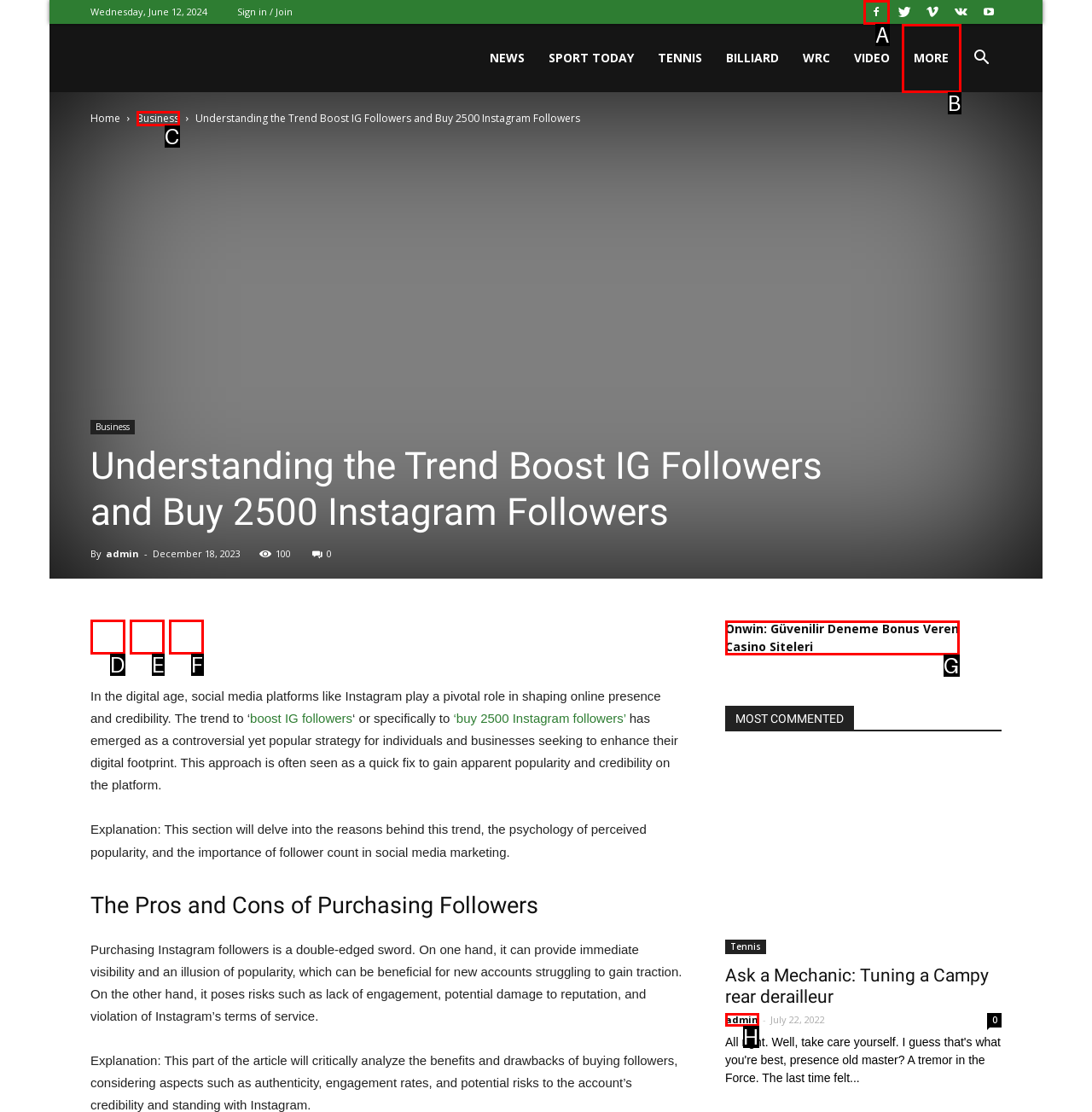Match the HTML element to the description: admin. Respond with the letter of the correct option directly.

H